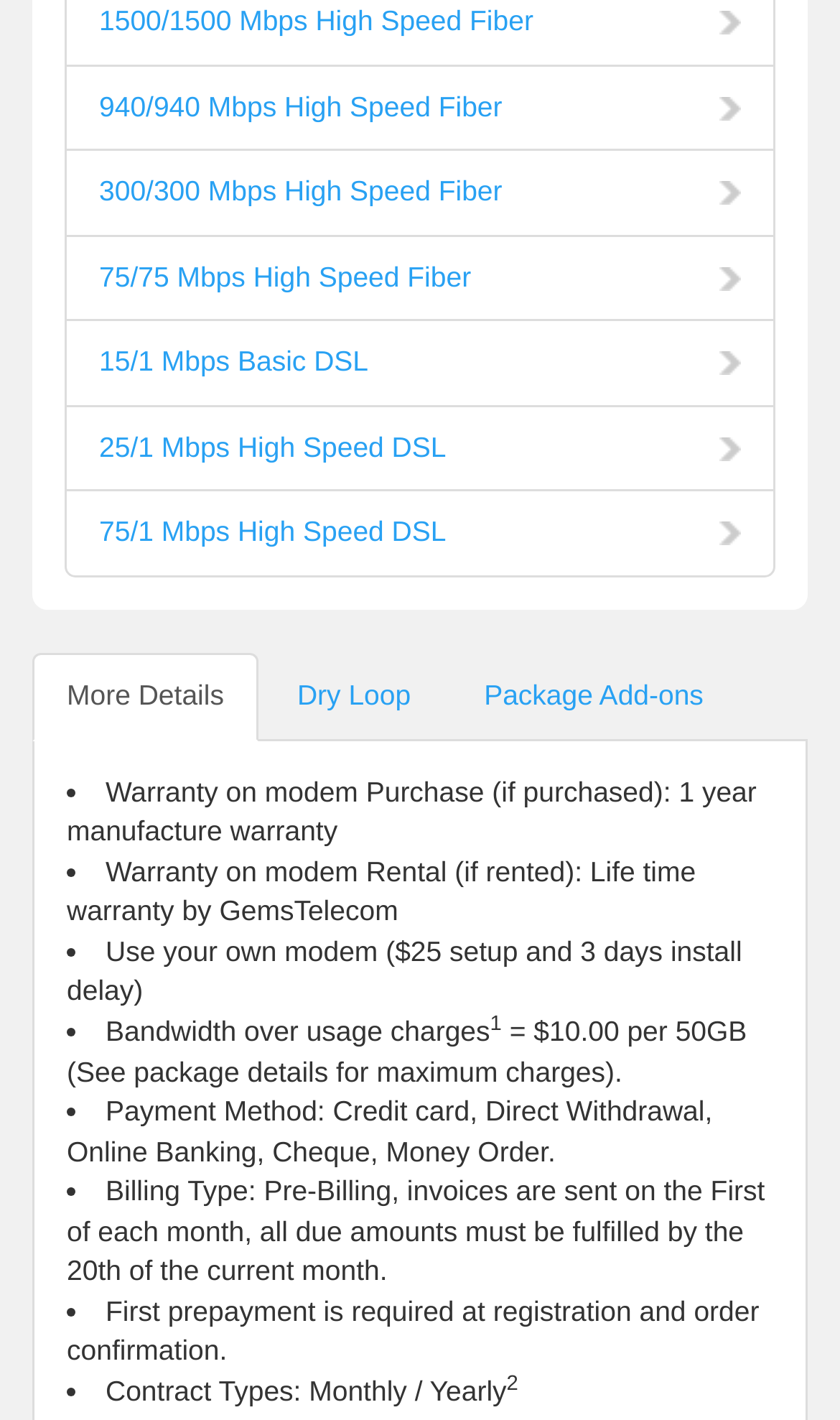Look at the image and write a detailed answer to the question: 
What is the warranty period for purchased modems?

According to the webpage, the warranty on modem purchase is 1 year manufacture warranty, as stated in the first bullet point under the list of details.